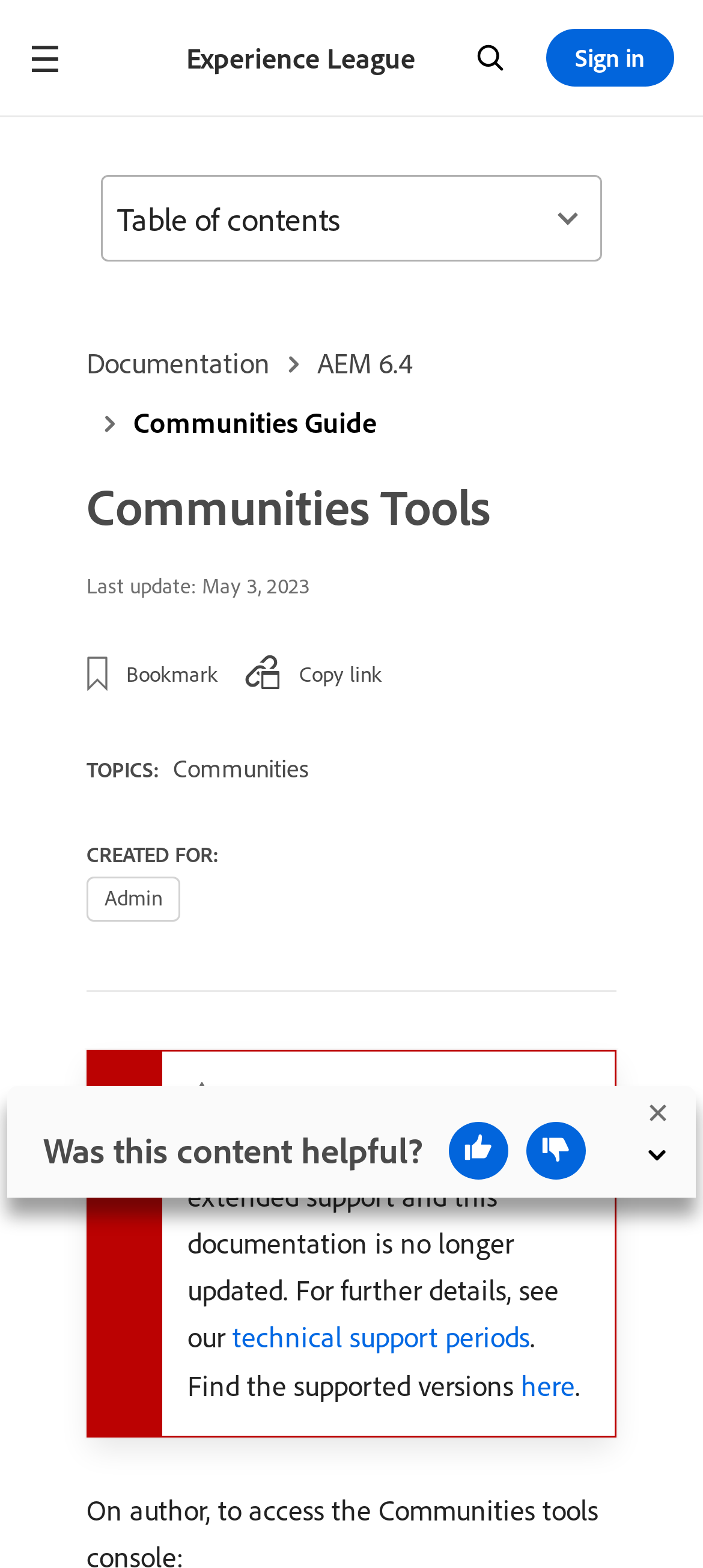Illustrate the webpage thoroughly, mentioning all important details.

The webpage is titled "Communities Tools | Adobe Experience Manager" and appears to be a documentation page for Adobe Experience Manager's Communities Tools console. 

At the top, there is a main navigation bar with links to "Experience League", "Search", and "Sign in". The search link has an accompanying magnifying glass icon. 

Below the navigation bar, there are several links to different documentation sections, including "Documentation", "AEM 6.4", and "Communities Guide". The main heading "Communities Tools" is prominently displayed, followed by a "Last update" notice with the date "May 3, 2023". 

There are also several static text elements, including "Bookmark", "Copy link", "TOPICS:", and "CREATED FOR:", which seem to be related to the documentation content. 

A caution notice is displayed, warning that AEM 6.4 has reached the end of extended support and this documentation is no longer updated. The notice provides links to further details on technical support periods and supported versions. 

On the left side, there is a "Table of contents" button that, when expanded, likely displays a list of topics or sections within the documentation. 

At the bottom of the page, a feedback bar is displayed, asking "Was this content helpful?" and providing "thumbs up" and "thumbs down" buttons to provide feedback. The feedback bar also has a close button on the top right corner.